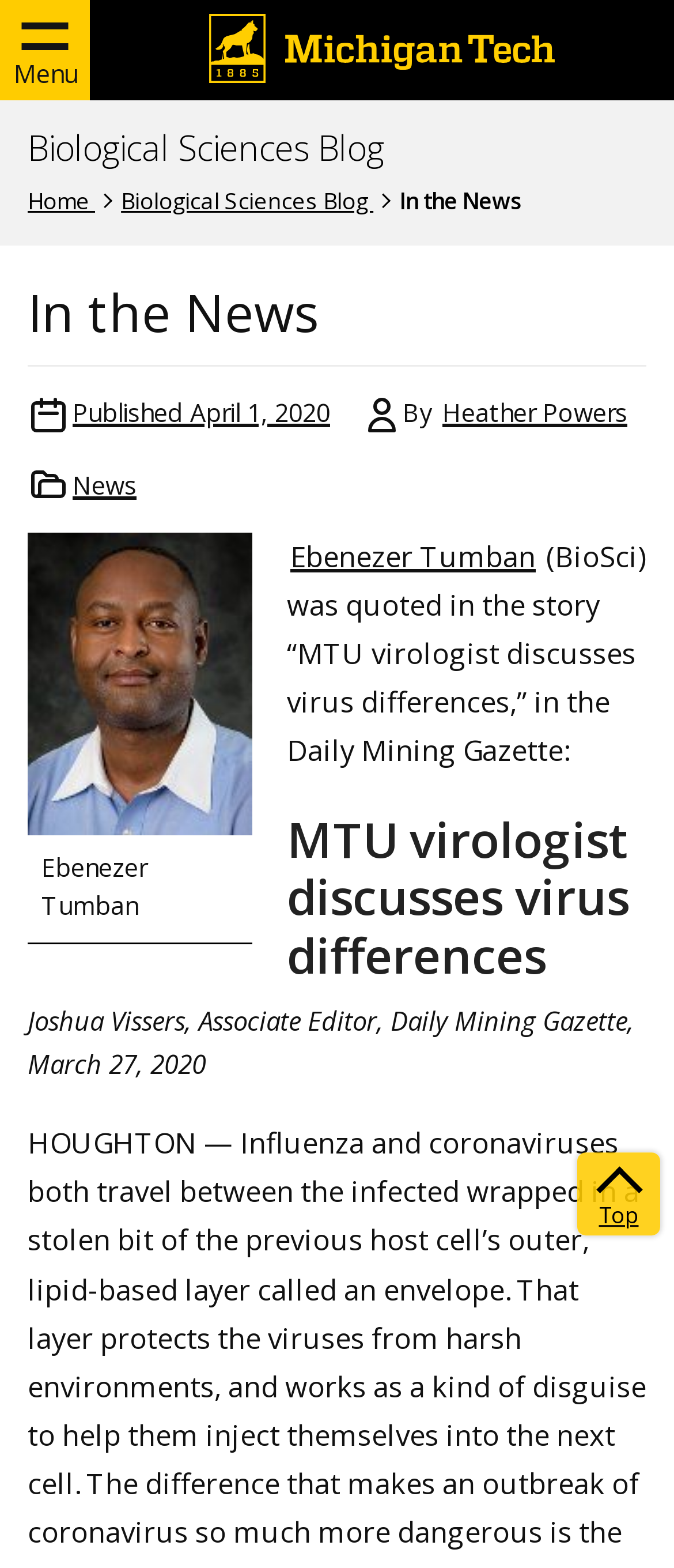What is the date of the story?
Please give a detailed and elaborate answer to the question.

The webpage mentions that the story was published on April 1, 2020. This information is found in the link that says 'Published April 1, 2020'.